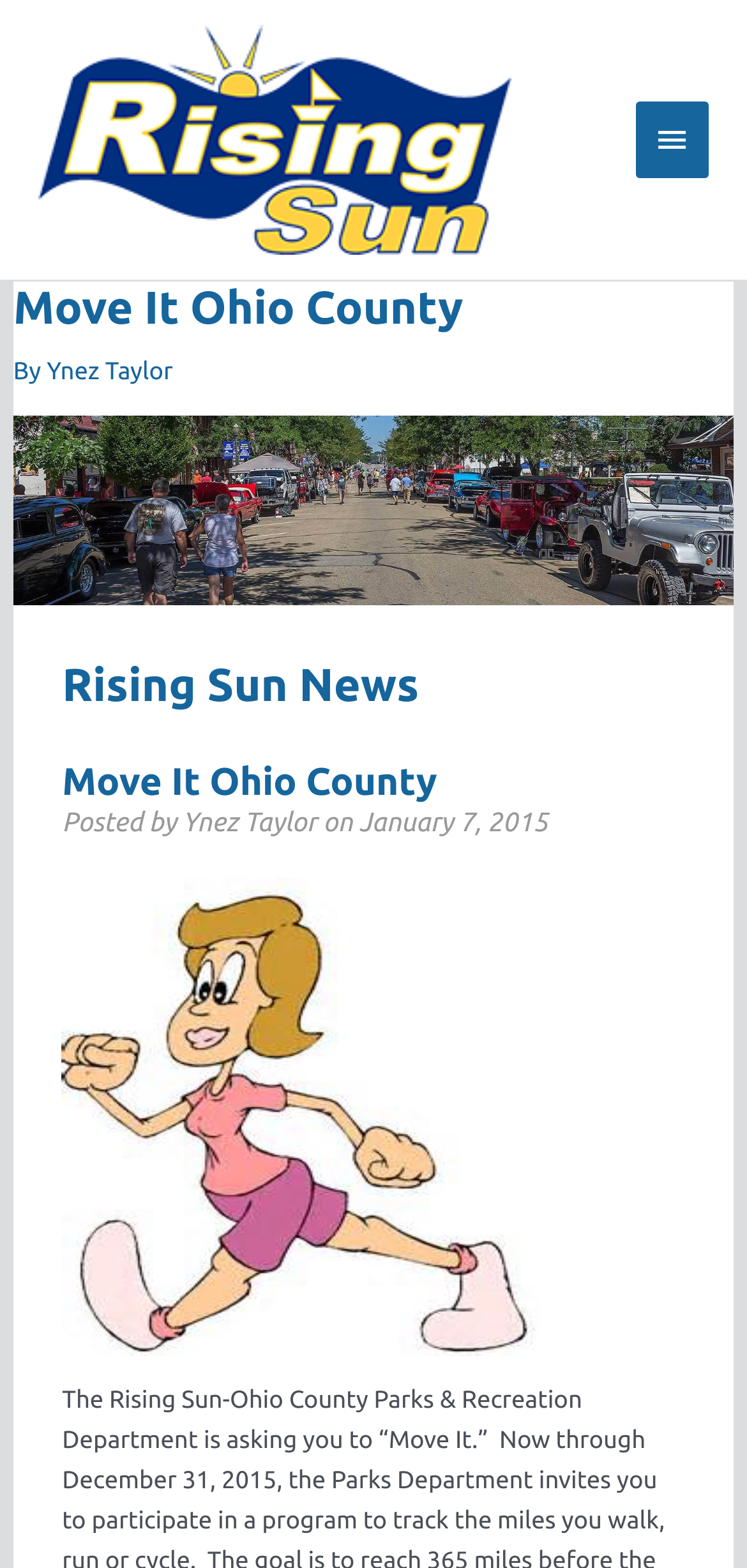Identify the bounding box for the given UI element using the description provided. Coordinates should be in the format (top-left x, top-left y, bottom-right x, bottom-right y) and must be between 0 and 1. Here is the description: Main Menu

[0.851, 0.064, 0.949, 0.113]